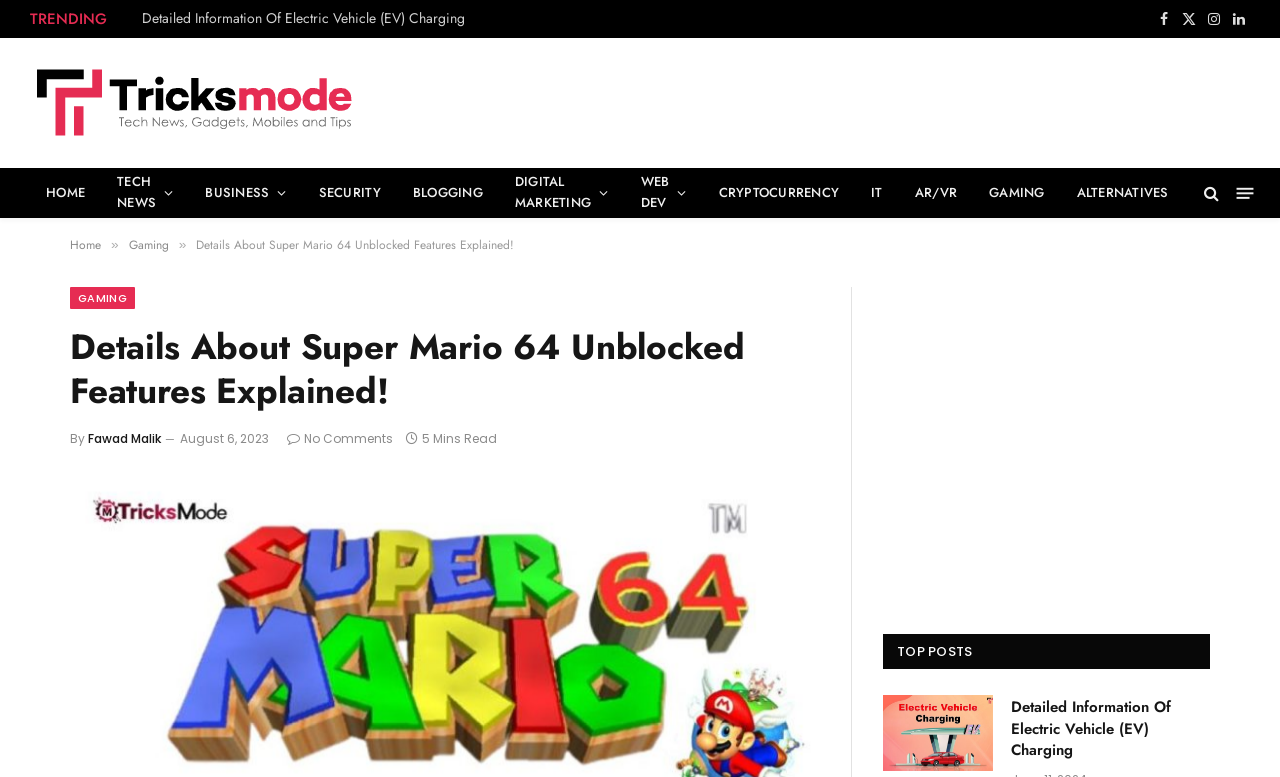Locate the coordinates of the bounding box for the clickable region that fulfills this instruction: "View the TOP POSTS section".

[0.701, 0.829, 0.76, 0.849]